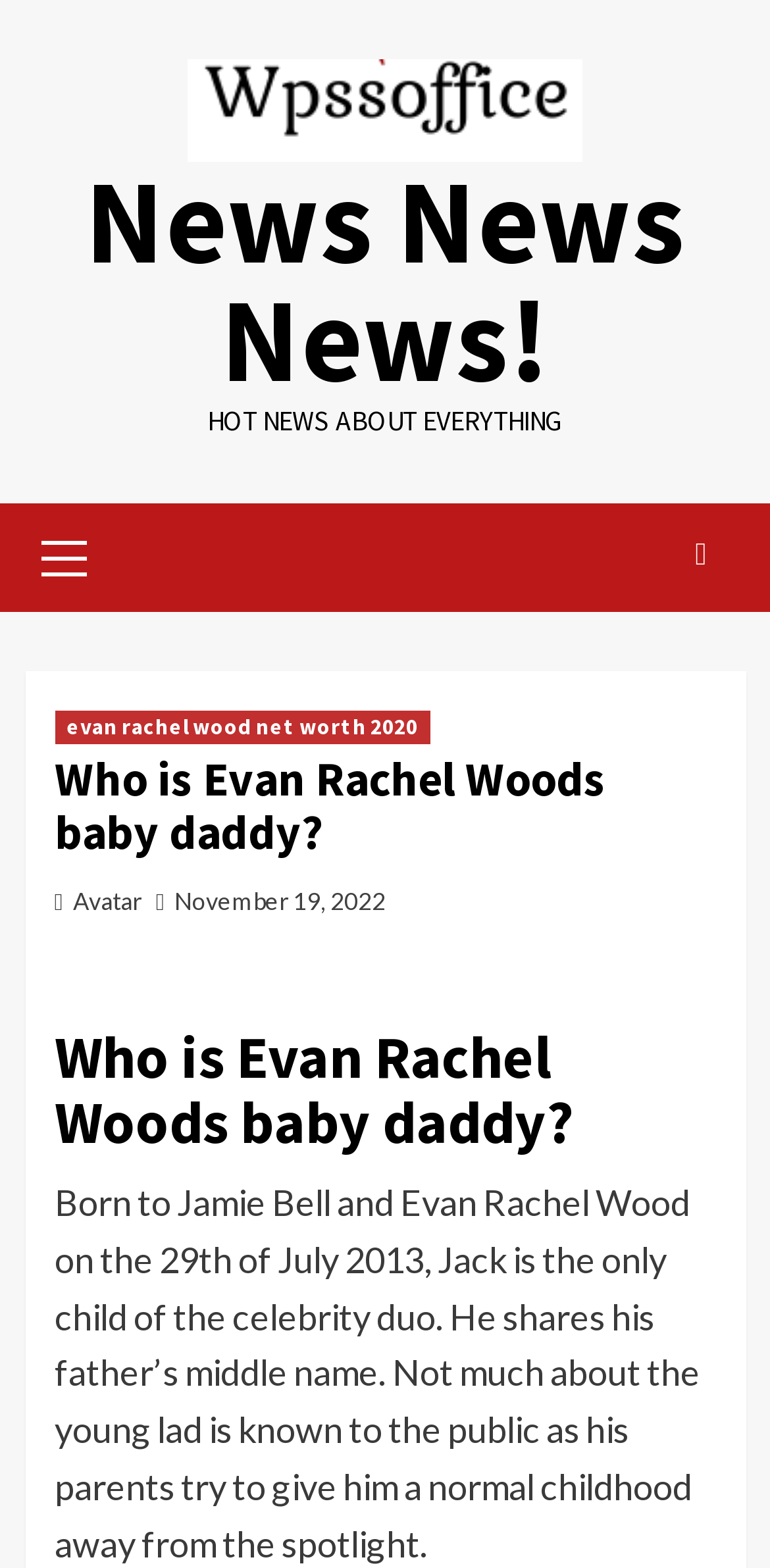Given the element description, predict the bounding box coordinates in the format (top-left x, top-left y, bottom-right x, bottom-right y). Make sure all values are between 0 and 1. Here is the element description: November 19, 2022

[0.226, 0.565, 0.501, 0.584]